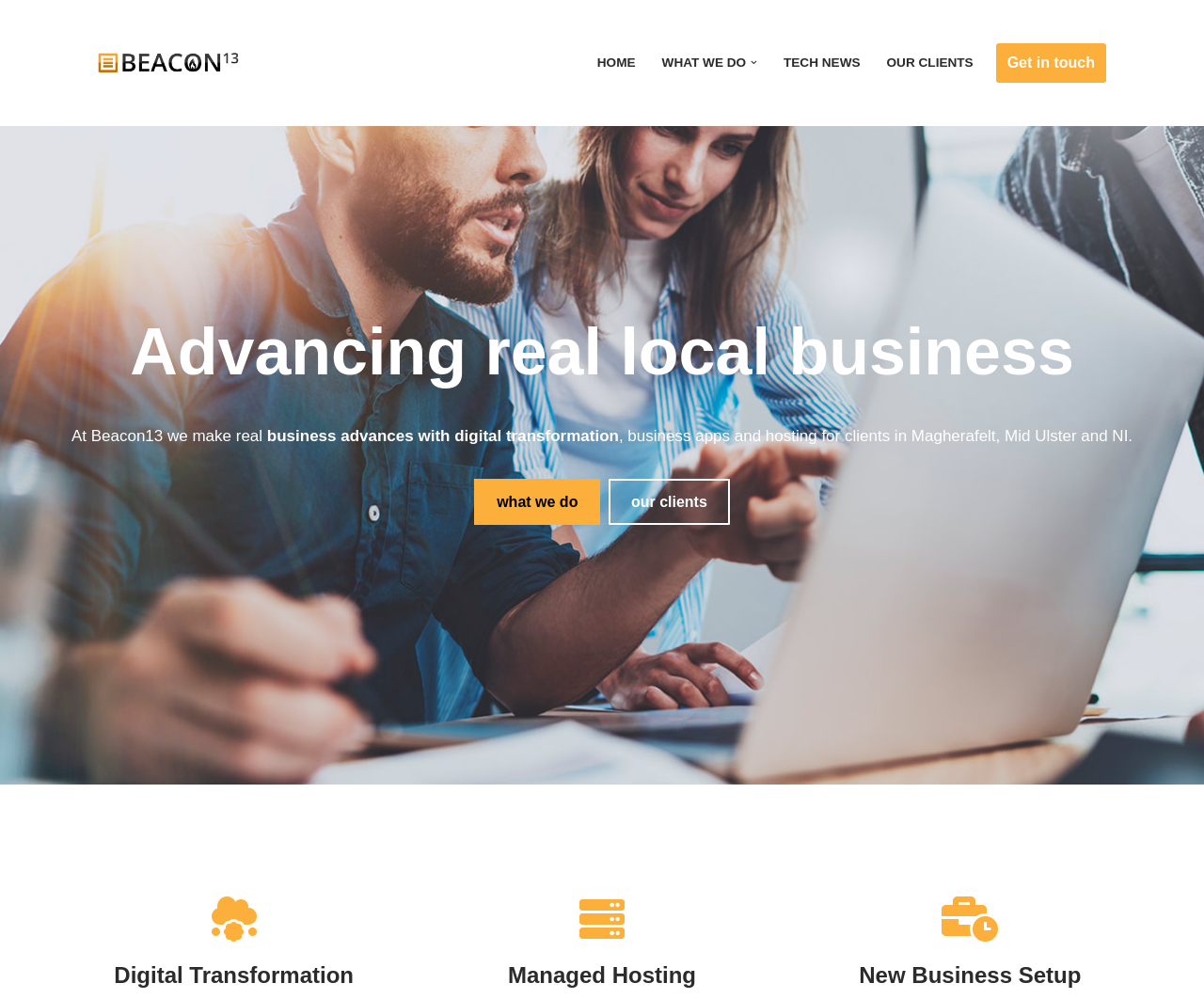Can you look at the image and give a comprehensive answer to the question:
What is the company name?

The company name can be found in the link 'Beacon13 Ltd. Hosting & Business Apps' which is located at the top of the webpage, indicating that the company name is Beacon13 Ltd.